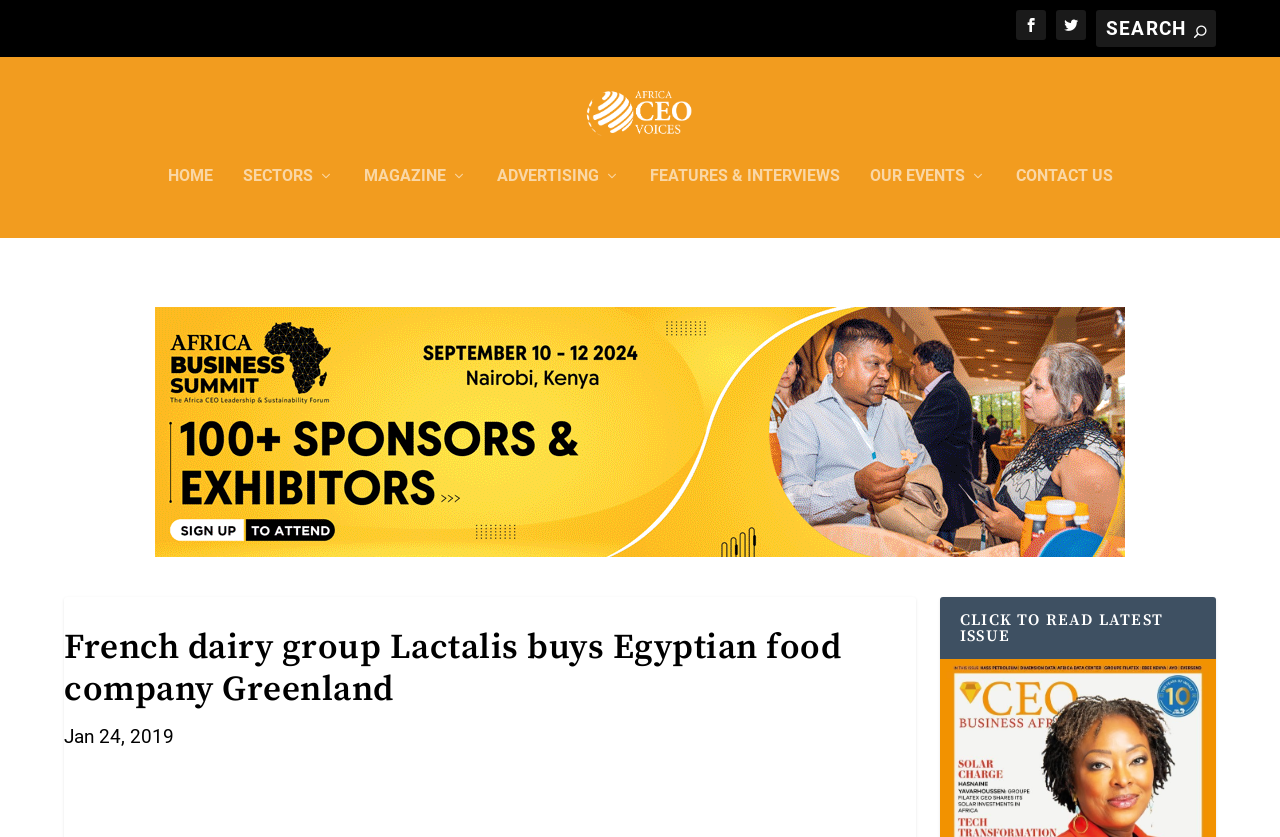Can you provide the bounding box coordinates for the element that should be clicked to implement the instruction: "read the latest issue"?

[0.734, 0.677, 0.95, 0.751]